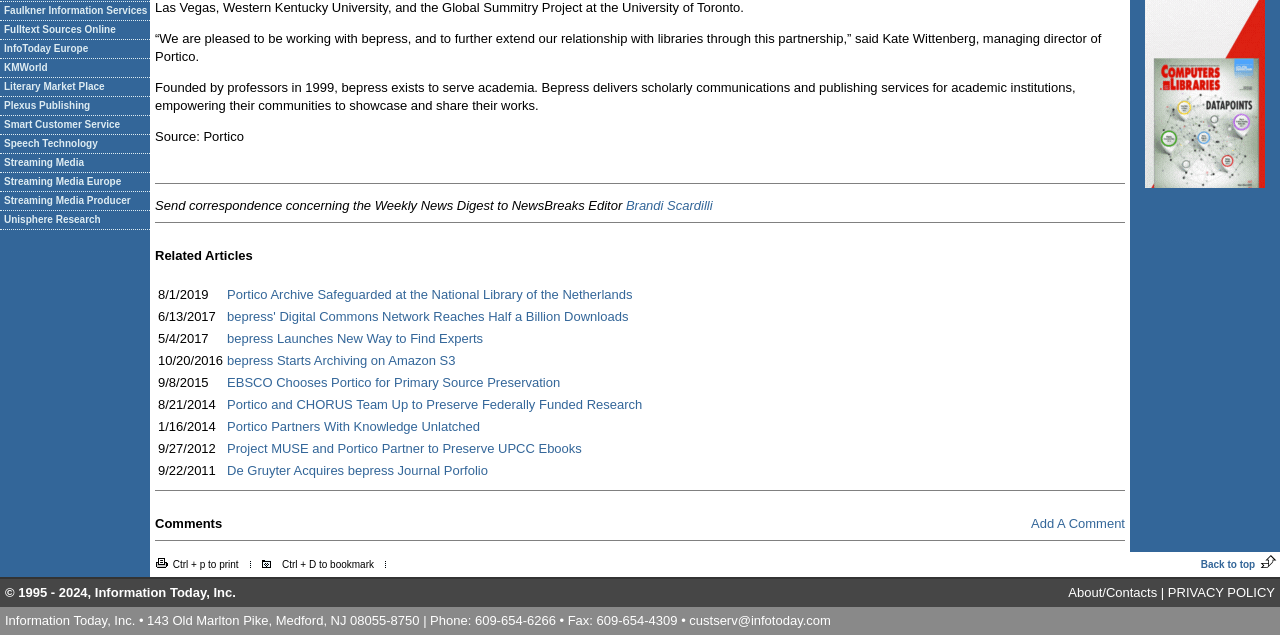Locate and provide the bounding box coordinates for the HTML element that matches this description: "Portico Partners With Knowledge Unlatched".

[0.177, 0.655, 0.375, 0.678]